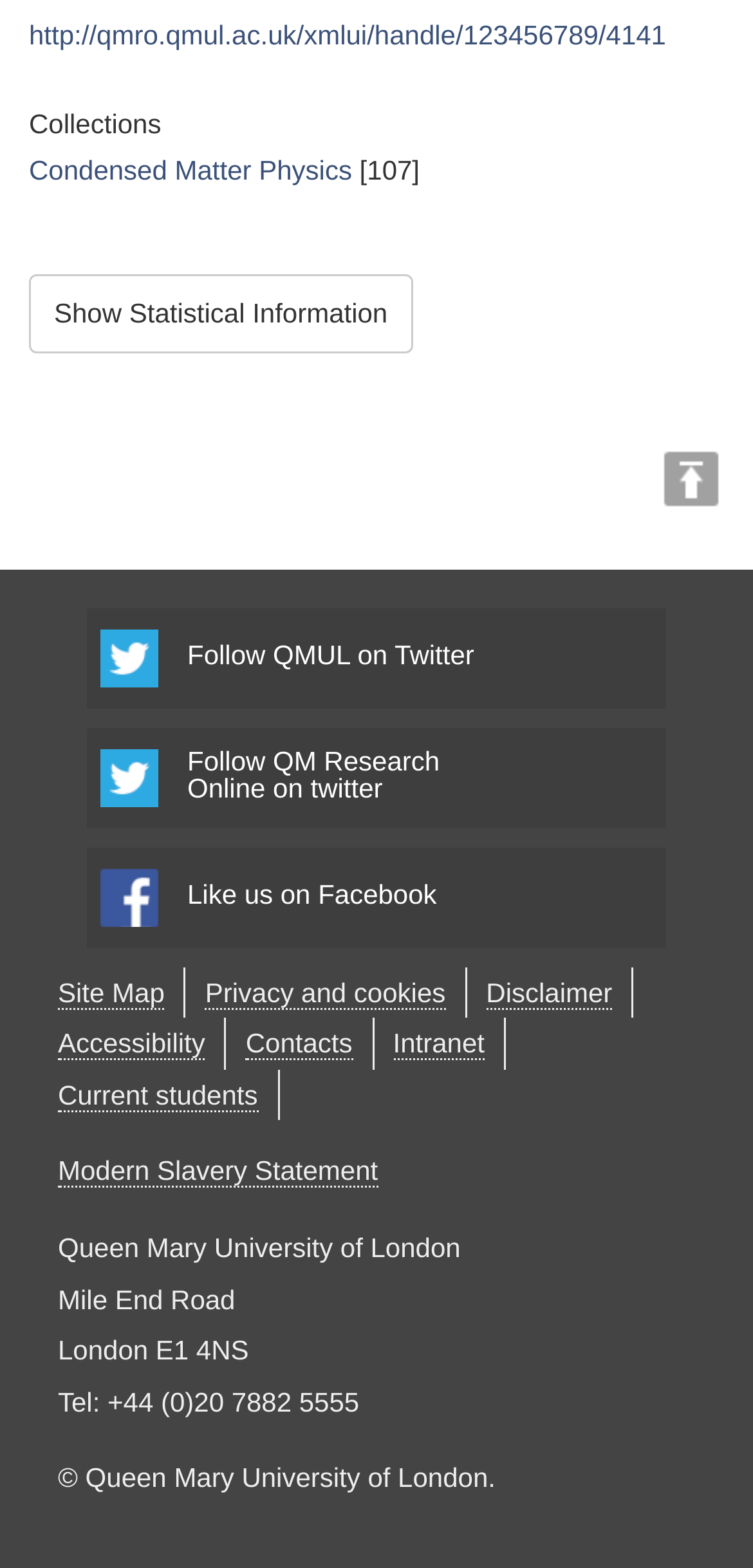How many social media links are on this webpage?
Please utilize the information in the image to give a detailed response to the question.

I counted the number of social media links on the webpage by looking at the links with the text 'Twitter icon', 'Facebook icon', and found three of them.